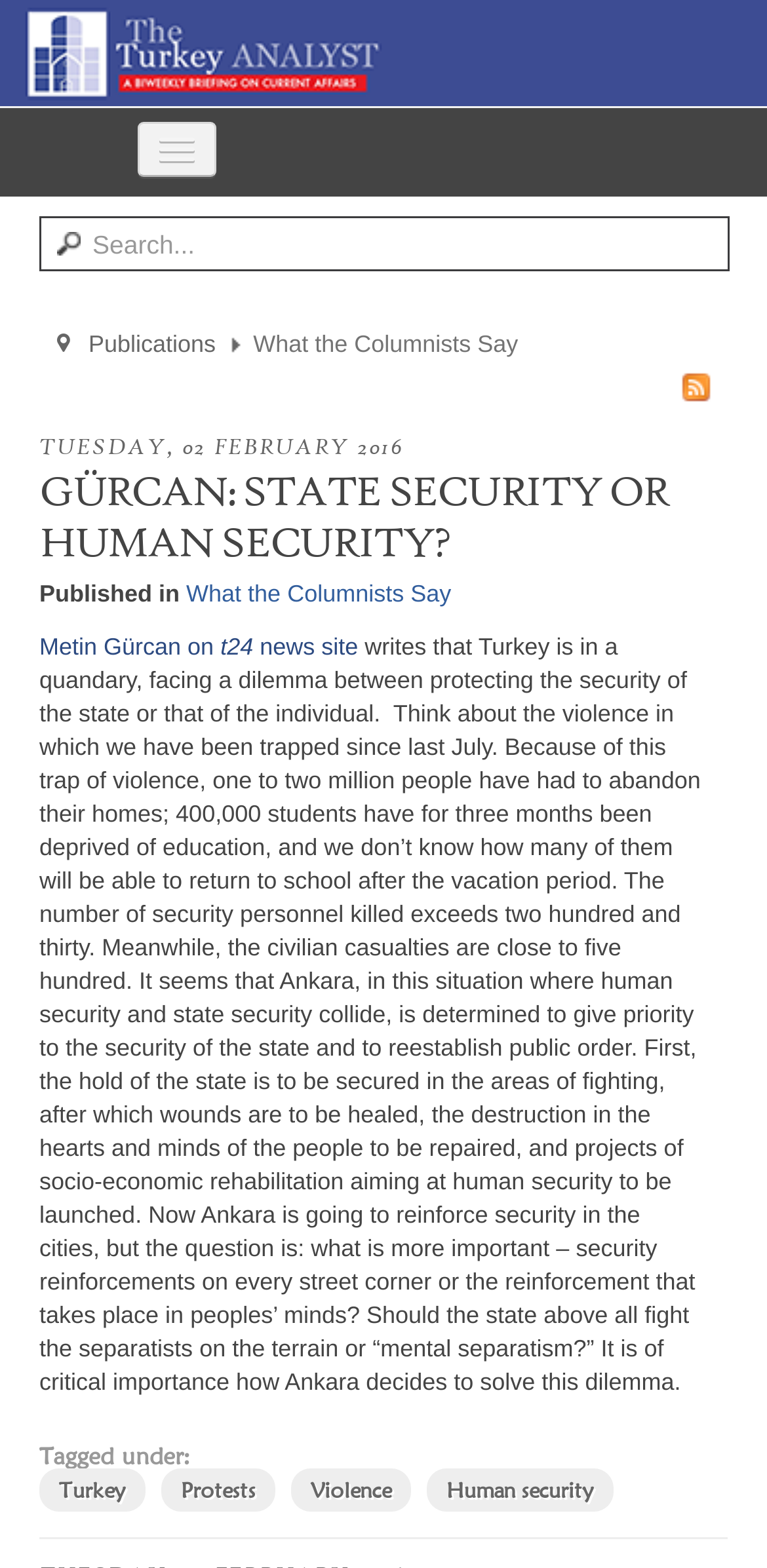Identify the coordinates of the bounding box for the element that must be clicked to accomplish the instruction: "Explore the 'Turkey' tag".

[0.051, 0.936, 0.19, 0.964]